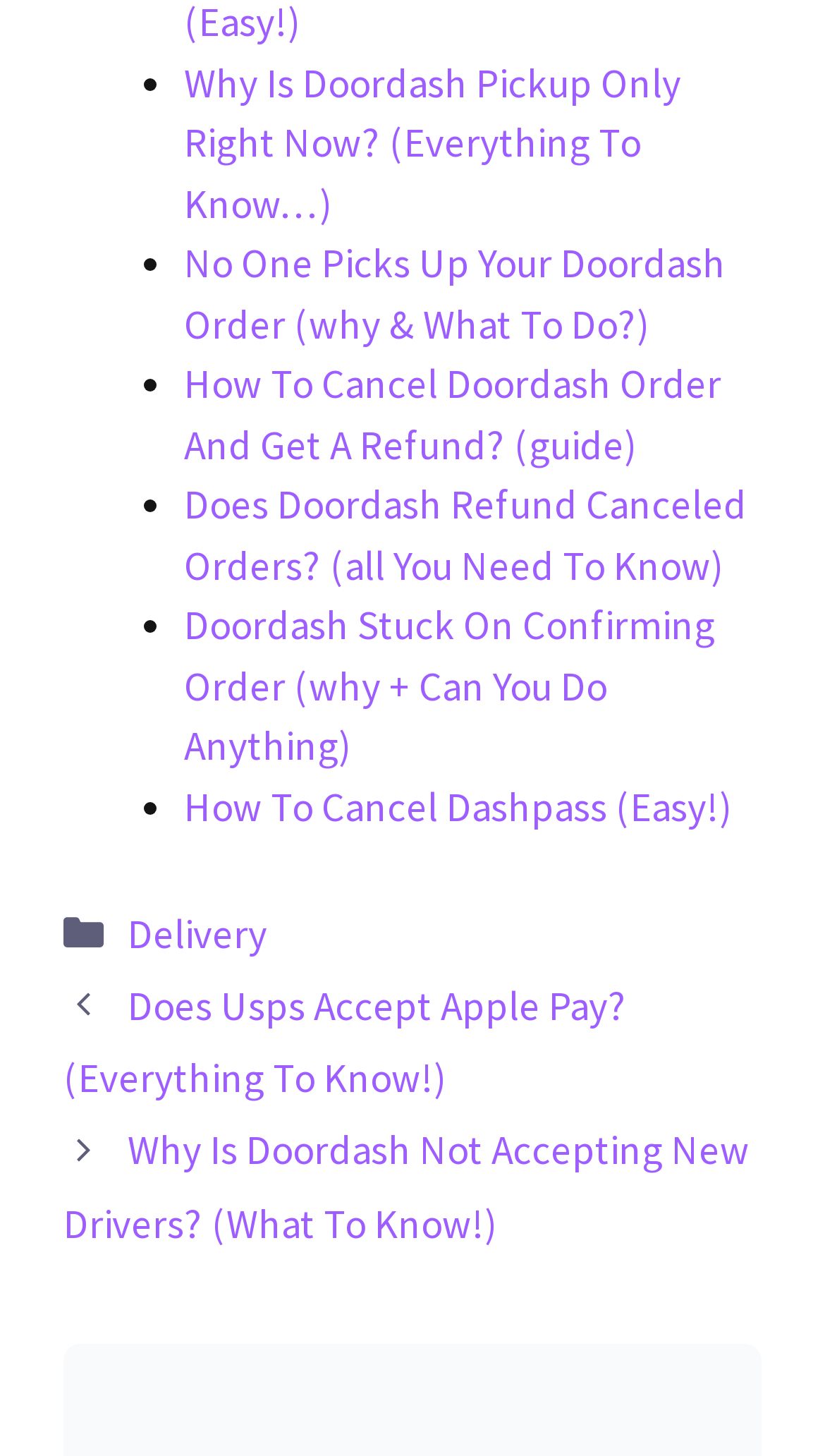Indicate the bounding box coordinates of the element that needs to be clicked to satisfy the following instruction: "View Legal Notice". The coordinates should be four float numbers between 0 and 1, i.e., [left, top, right, bottom].

None